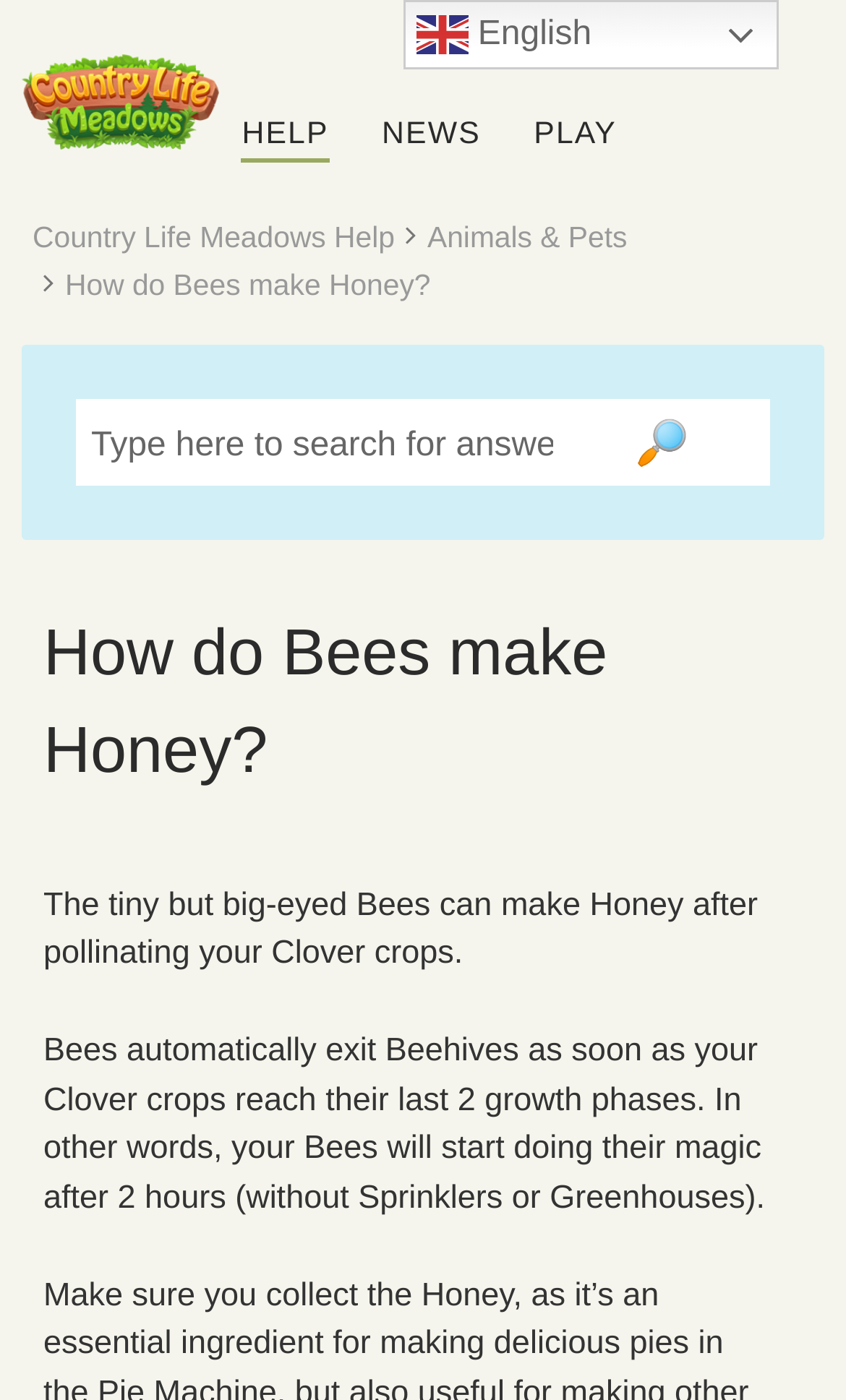Identify the bounding box coordinates of the area that should be clicked in order to complete the given instruction: "search for answers". The bounding box coordinates should be four float numbers between 0 and 1, i.e., [left, top, right, bottom].

[0.654, 0.285, 0.91, 0.347]